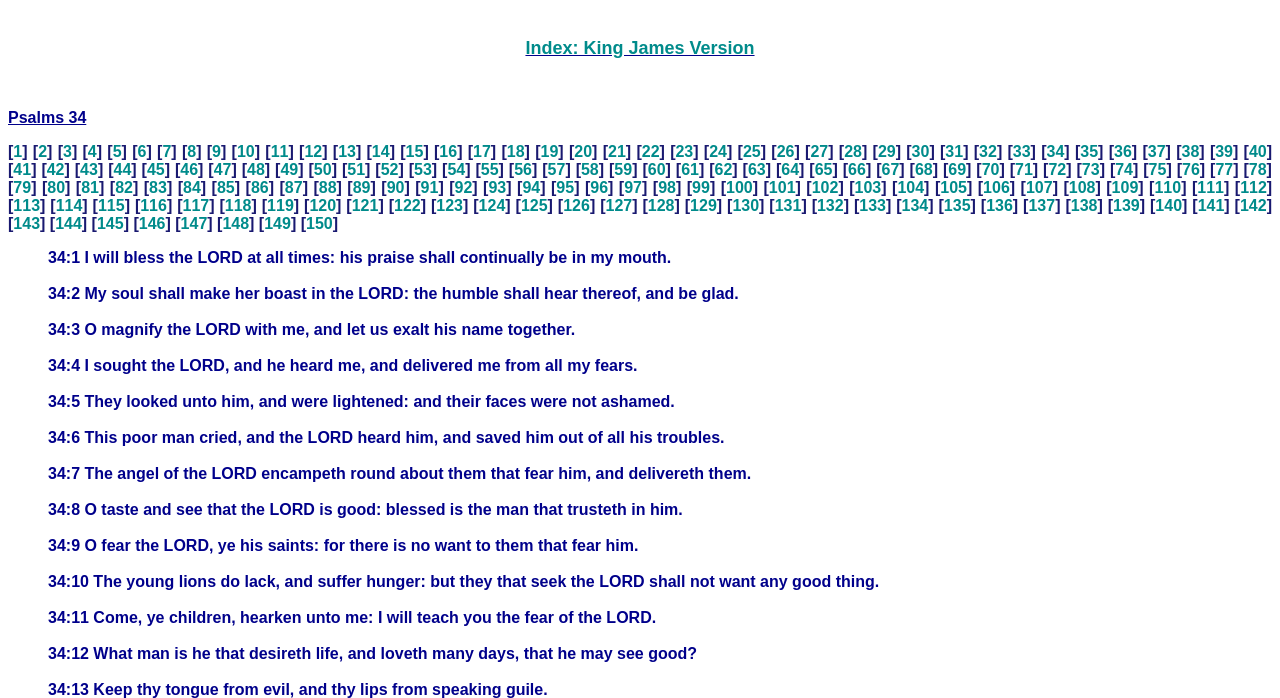Please identify the bounding box coordinates of the area that needs to be clicked to follow this instruction: "view verse 56".

[0.402, 0.231, 0.416, 0.255]